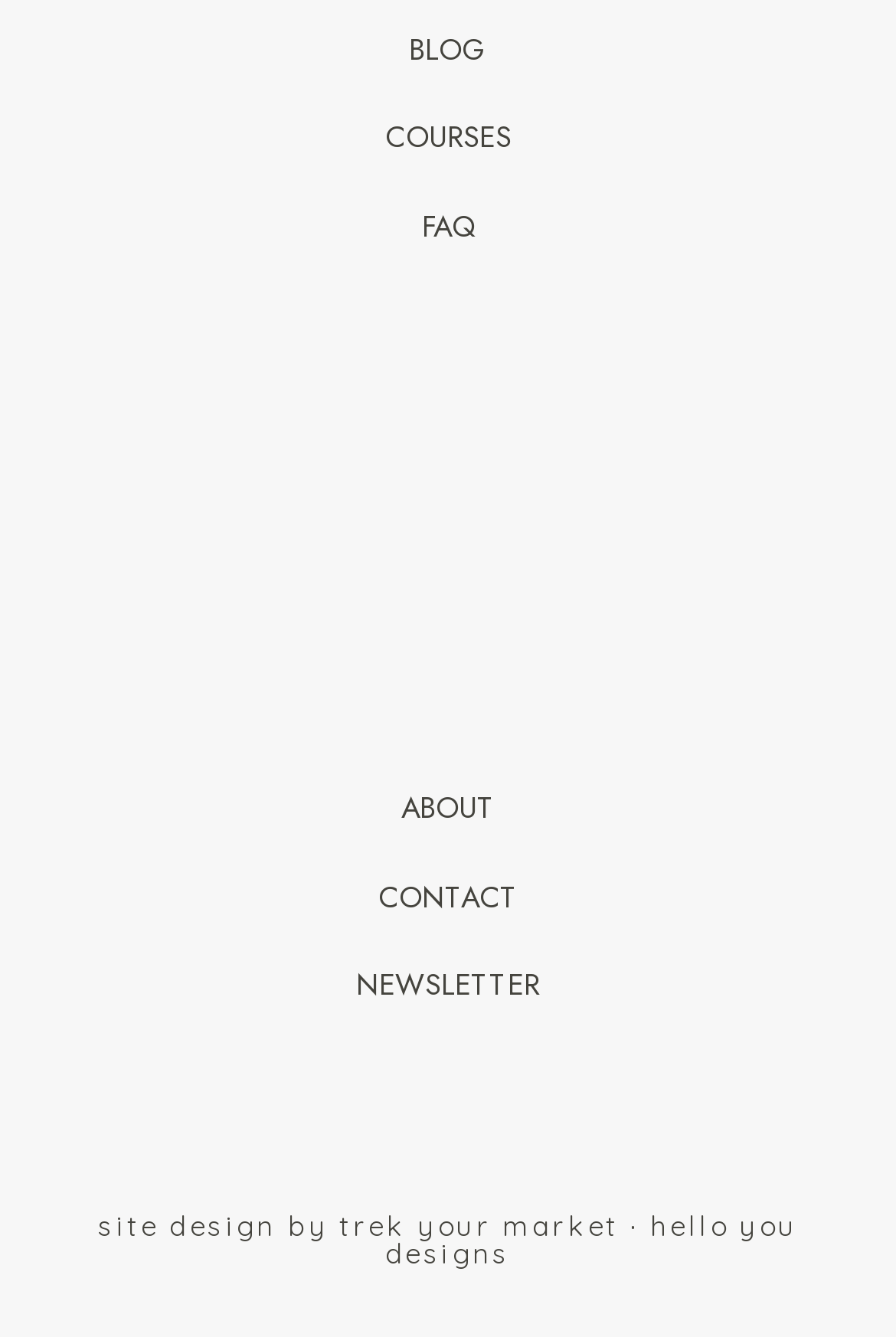What is the last link in the main navigation menu?
Could you give a comprehensive explanation in response to this question?

I looked at the main navigation menu and found that the last link is 'NEWSLETTER', which is located at the bottom of the menu.